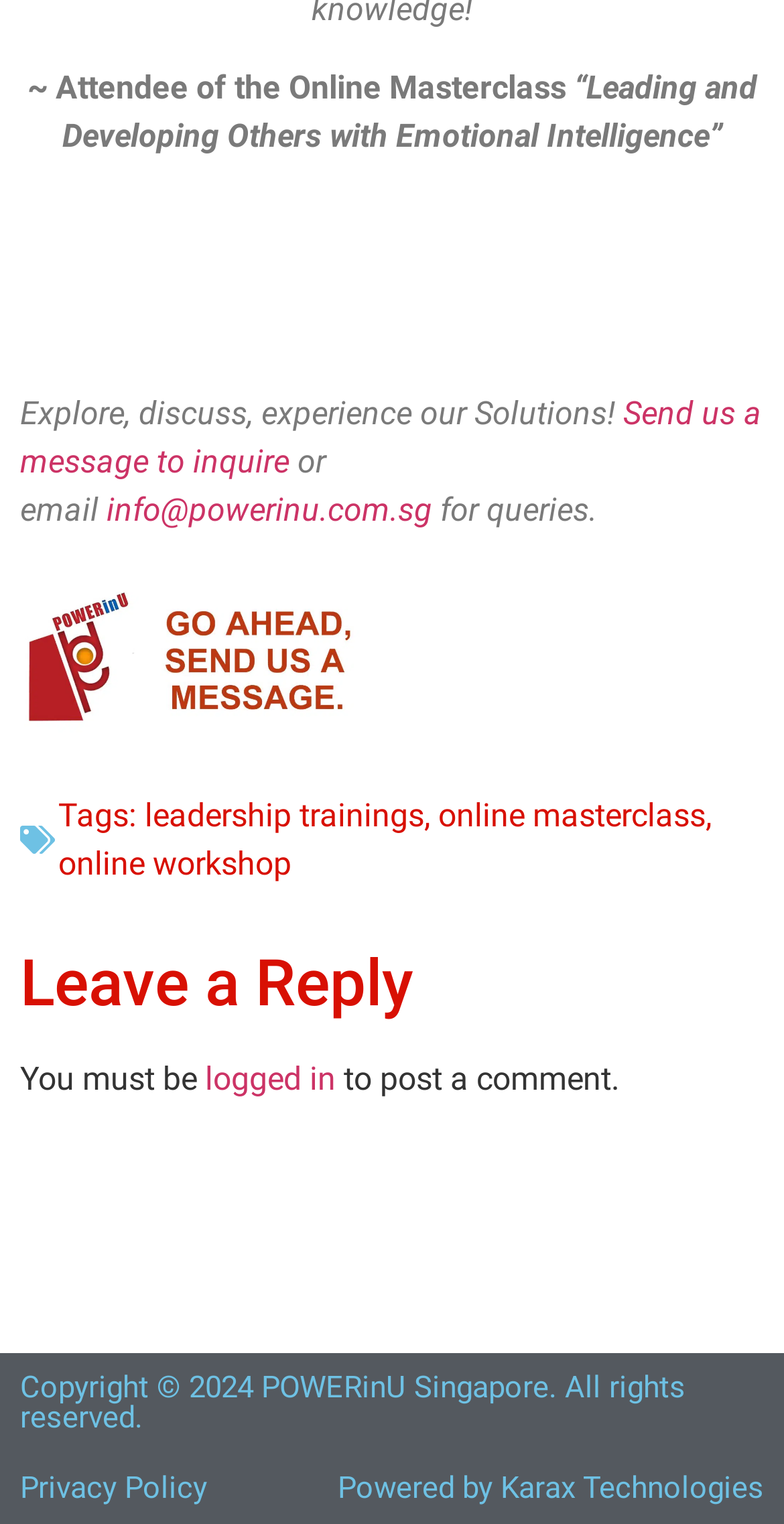Locate the bounding box coordinates of the clickable element to fulfill the following instruction: "Leave a reply". Provide the coordinates as four float numbers between 0 and 1 in the format [left, top, right, bottom].

[0.026, 0.62, 0.974, 0.671]